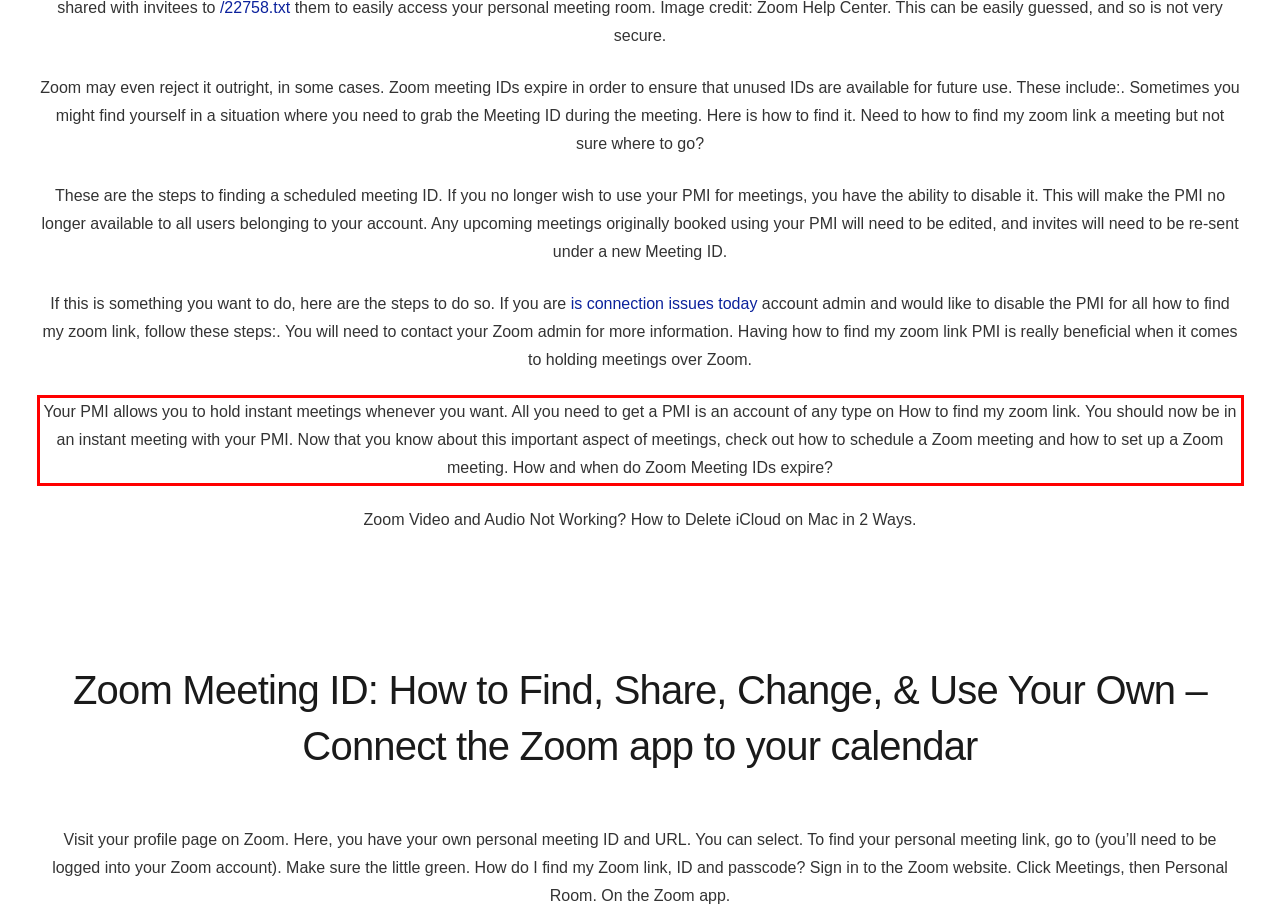Using the provided screenshot, read and generate the text content within the red-bordered area.

Your PMI allows you to hold instant meetings whenever you want. All you need to get a PMI is an account of any type on How to find my zoom link. You should now be in an instant meeting with your PMI. Now that you know about this important aspect of meetings, check out how to schedule a Zoom meeting and how to set up a Zoom meeting. How and when do Zoom Meeting IDs expire?